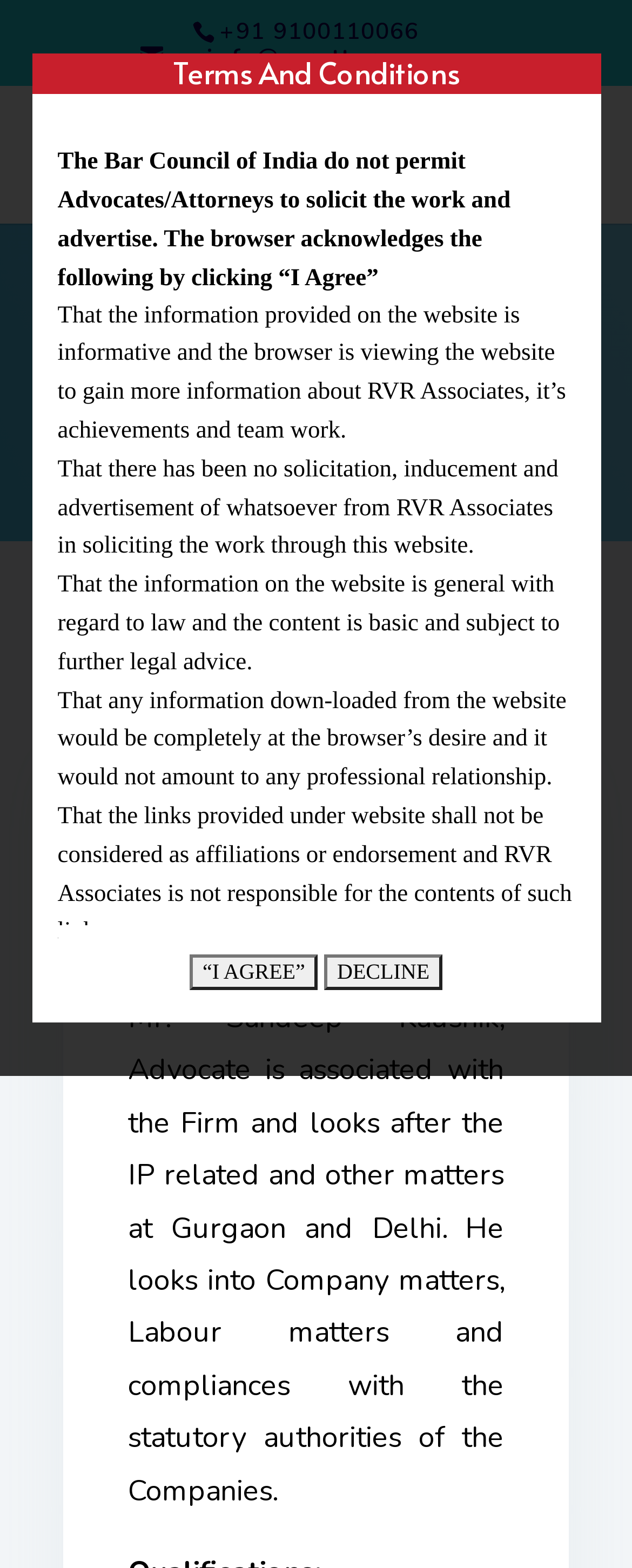Generate a thorough caption detailing the webpage content.

This webpage is about Sandeep Kaushik, an advocate associated with RVR ATTORNEYS. At the top, there is a phone number "+91 9100110066" and an email address "rvrinfo@rvrattorneys.com" on the left side, followed by a link to "RVR ATTORNEYS" with an accompanying image. On the right side, there is a search bar with a placeholder text "Search for:".

Below the top section, there is a heading "SANDEEP KAUSHIK" followed by a subtitle "Advocate". A blockquote section contains a heading "Sandeep Kaushik" and a paragraph describing his work, including handling IP-related matters, company matters, labor matters, and compliances with statutory authorities.

On the left side, there is a section with several paragraphs of text, including a disclaimer from the Bar Council of India regarding solicitation and advertisement by advocates and attorneys. The text also outlines the terms and conditions of using the website, including the understanding that the information provided is general and subject to further legal advice.

At the bottom, there are two buttons, "I AGREE" and "DECLINE", which are likely related to accepting the terms and conditions of the website.